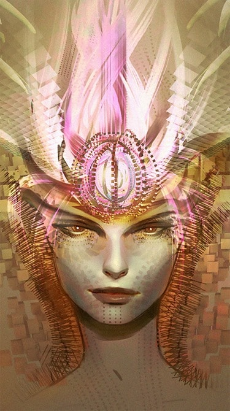What is Haalee's visage characterized as?
Using the visual information from the image, give a one-word or short-phrase answer.

Ethereal and otherworldly